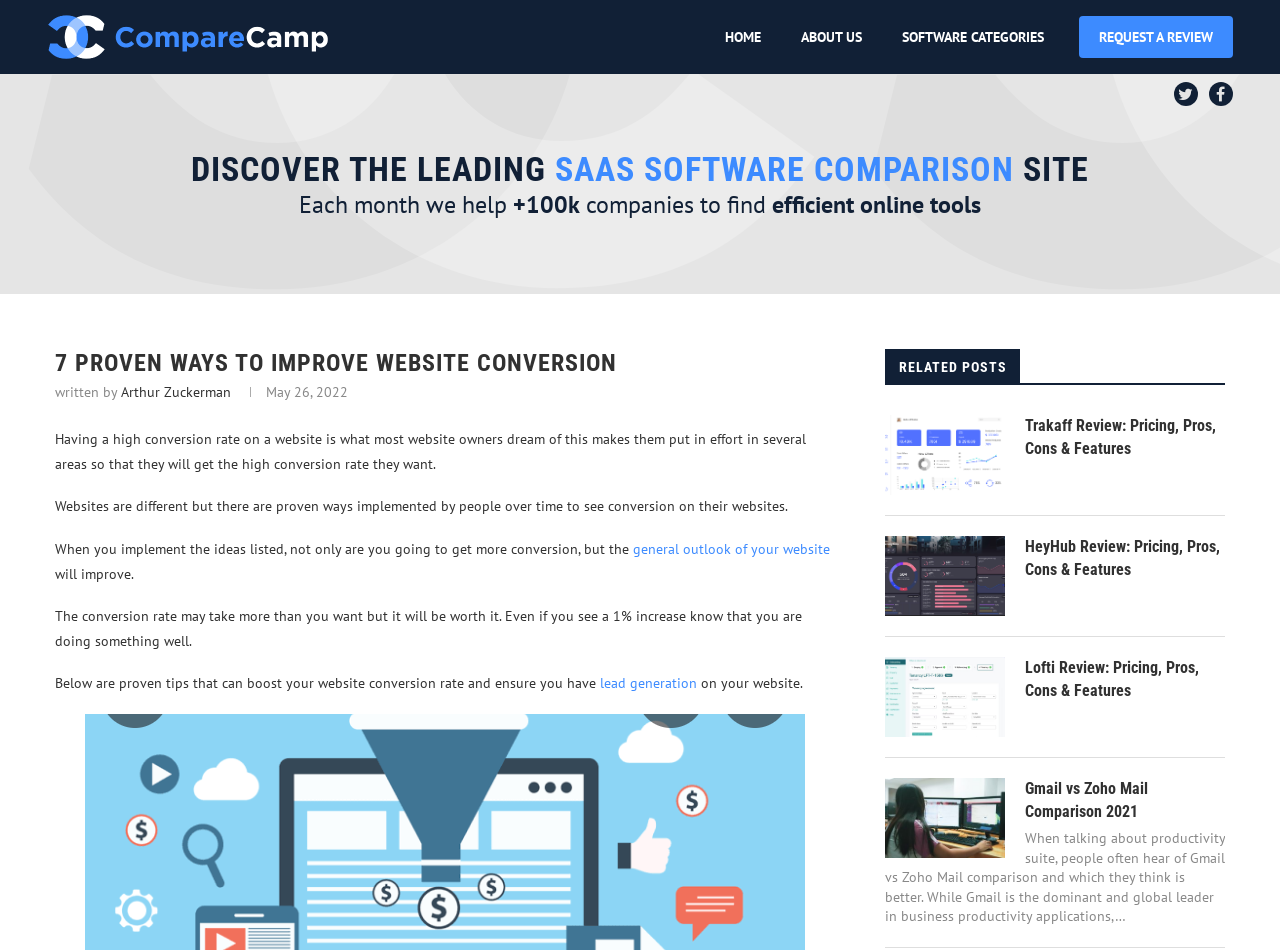Answer the question below with a single word or a brief phrase: 
What is the general topic of the article?

Website conversion rate